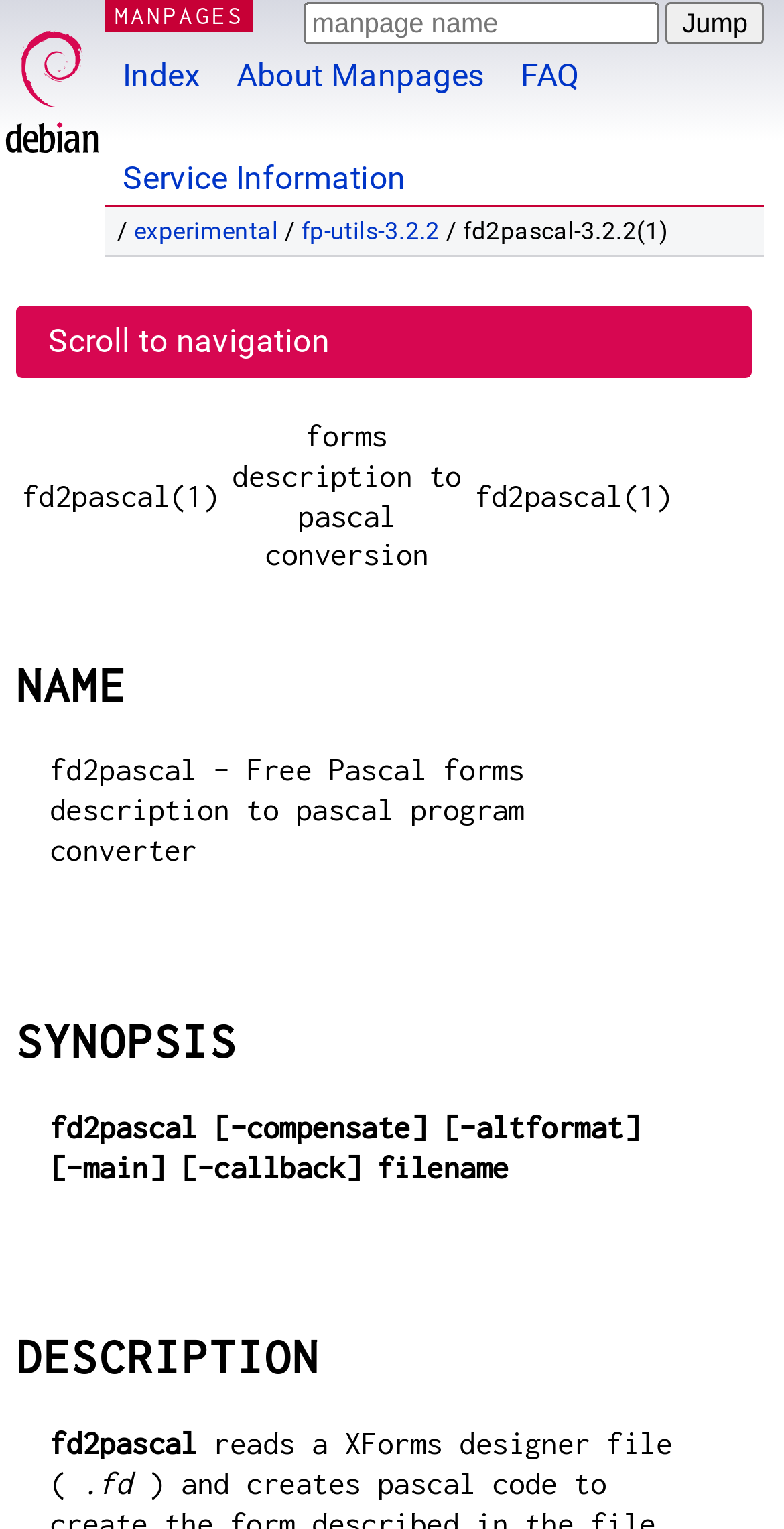Determine the bounding box coordinates for the element that should be clicked to follow this instruction: "View the Index page". The coordinates should be given as four float numbers between 0 and 1, in the format [left, top, right, bottom].

[0.133, 0.0, 0.279, 0.067]